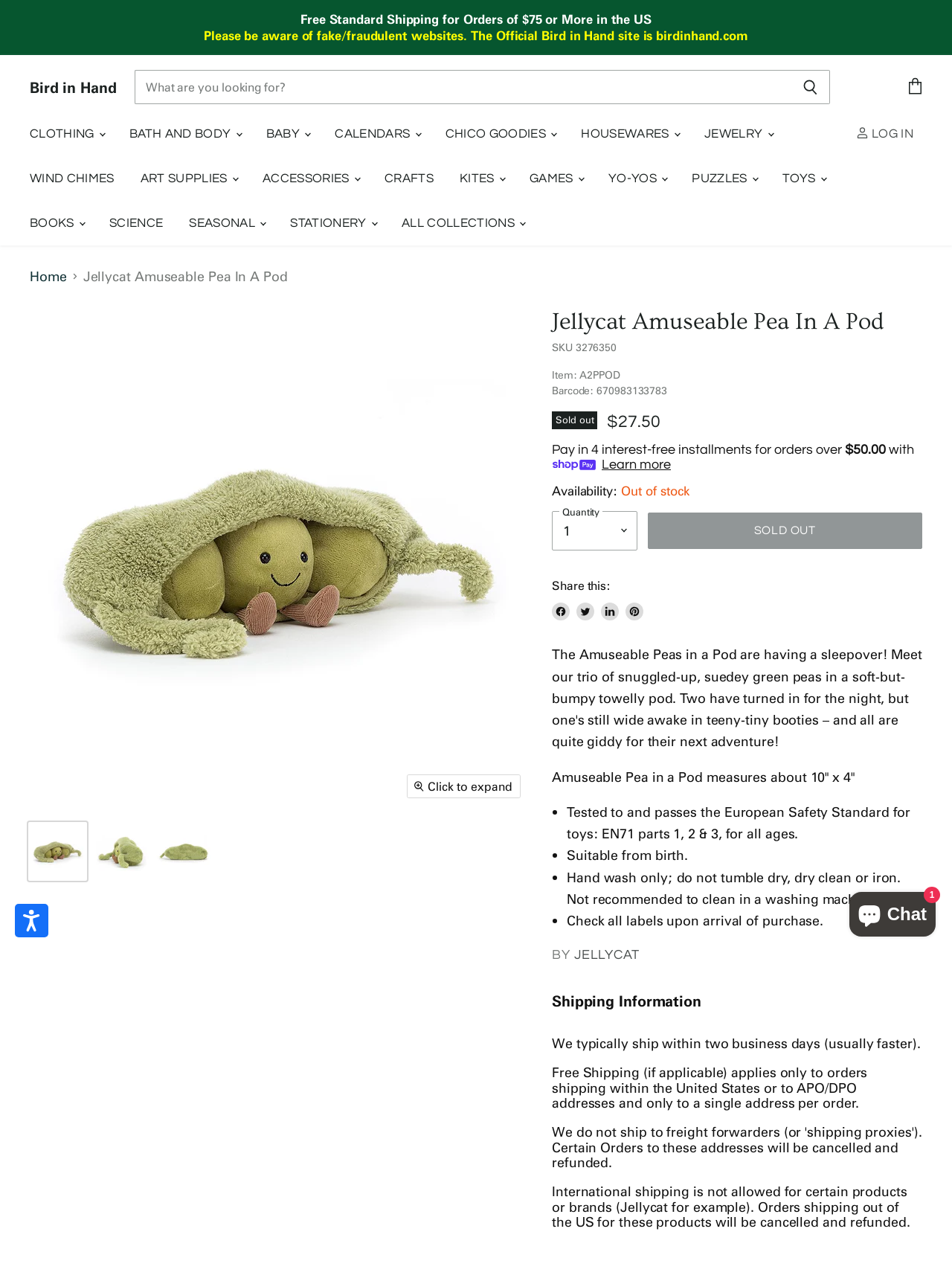Give a short answer using one word or phrase for the question:
What is the purpose of the 'Share this:' section?

Share on social media